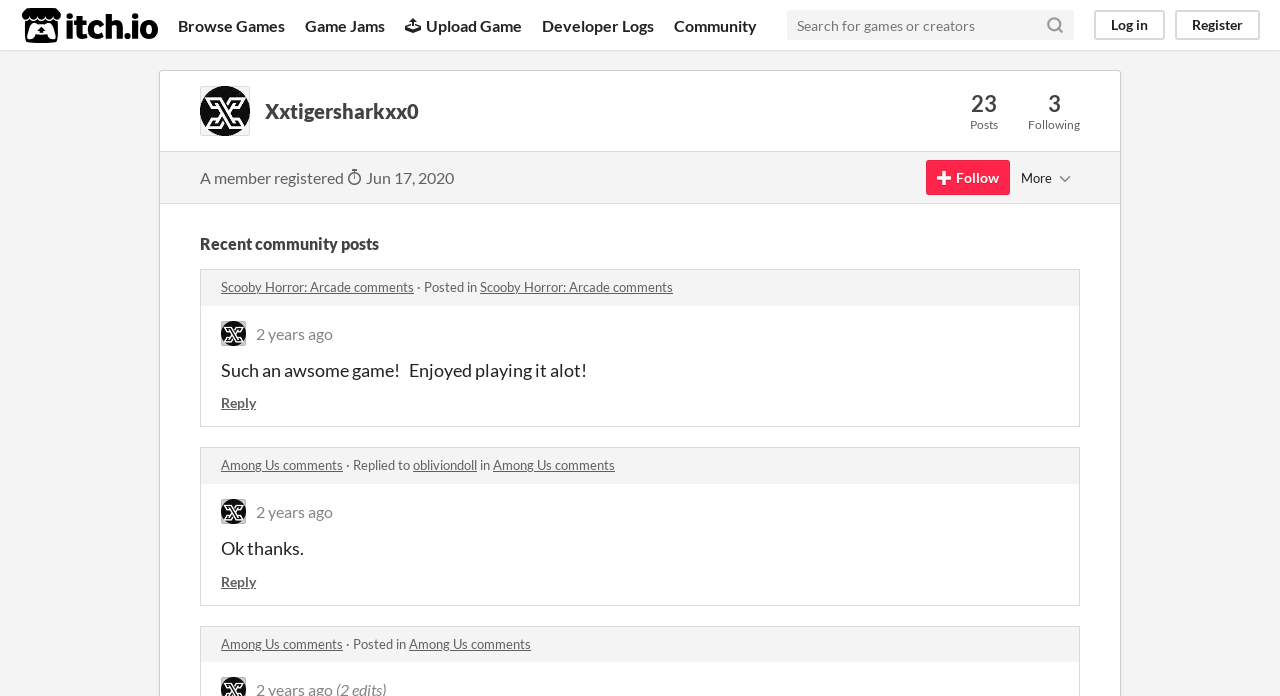Locate the bounding box coordinates of the element that needs to be clicked to carry out the instruction: "Browse games". The coordinates should be given as four float numbers ranging from 0 to 1, i.e., [left, top, right, bottom].

[0.139, 0.0, 0.223, 0.072]